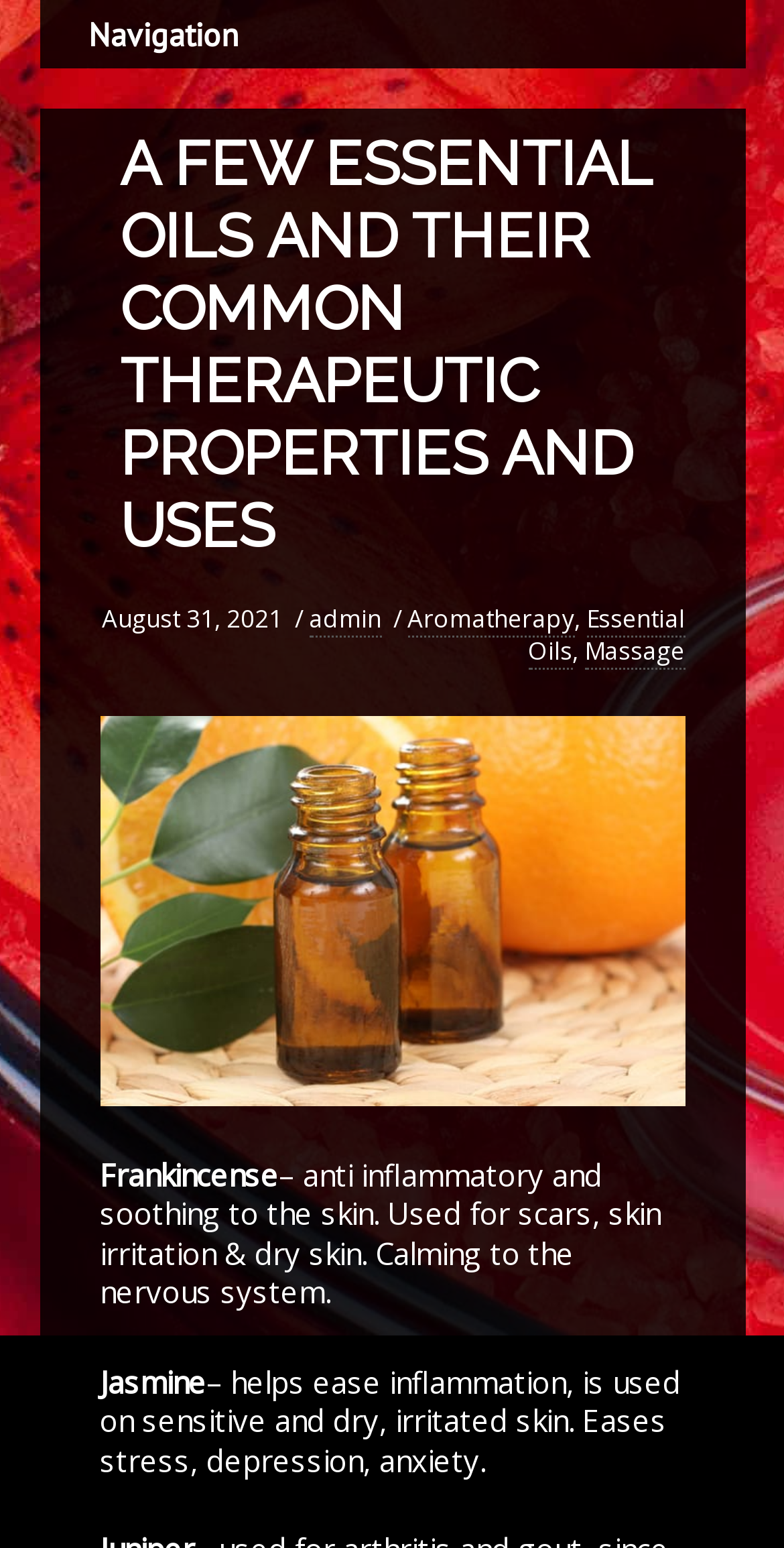Answer the following query with a single word or phrase:
What is the date mentioned on the webpage?

August 31, 2021